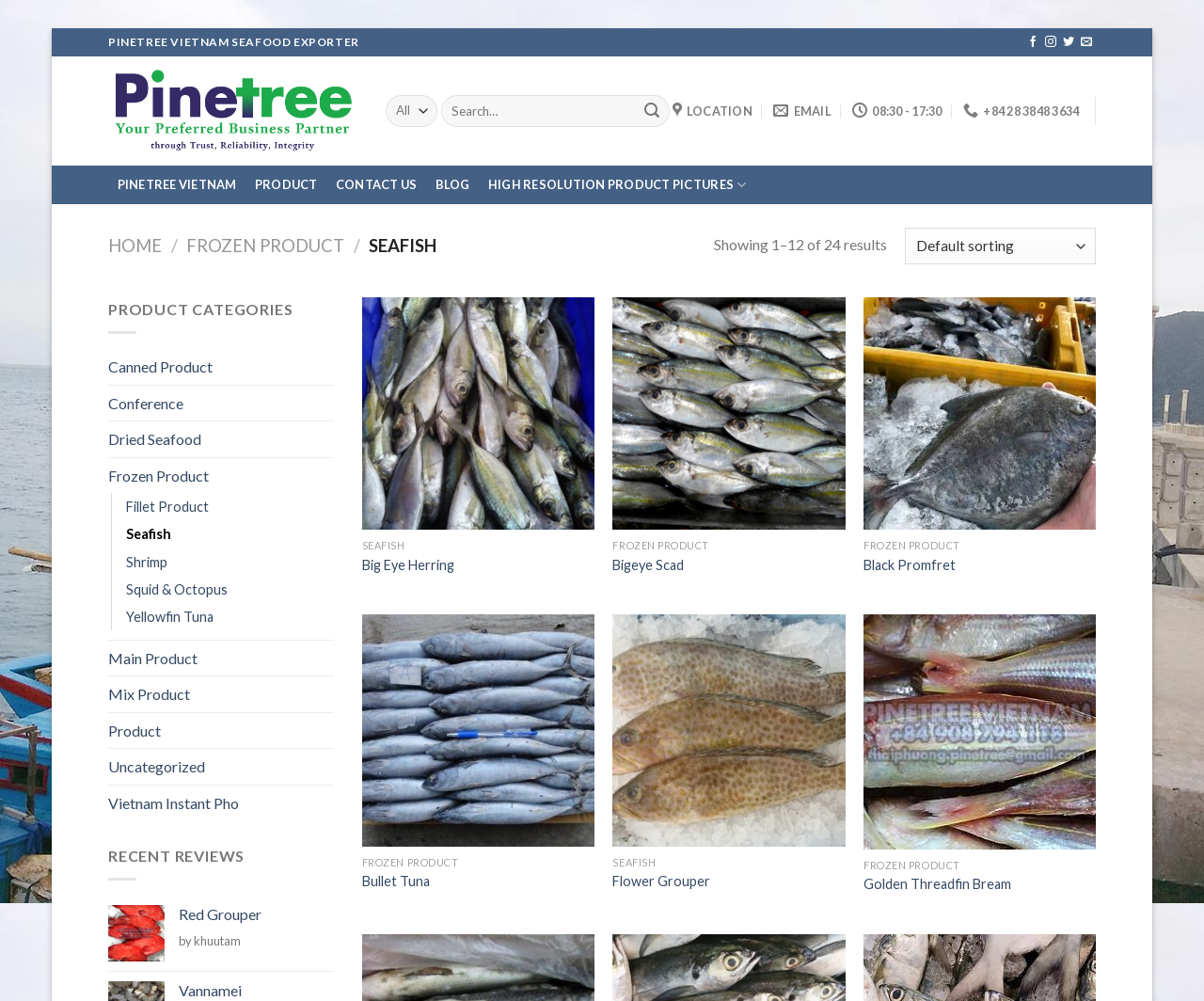What is the company name?
Please give a detailed and elaborate explanation in response to the question.

The company name can be found in the top-left corner of the webpage, where it is written in bold font as 'PINETREE VIETNAM SEAFOOD EXPORTER'.